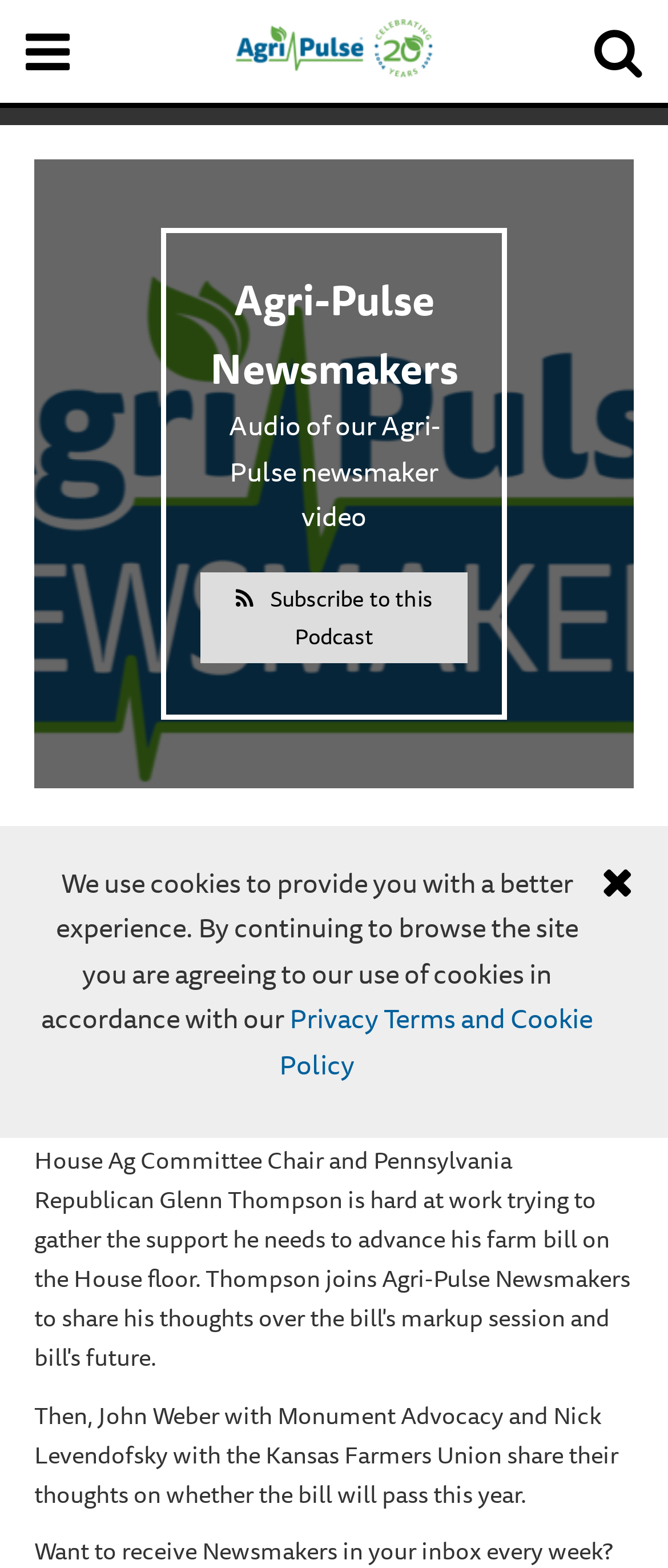What is the topic of the video?
Refer to the image and provide a thorough answer to the question.

I found the answer by looking at the heading element with the text 'Agri-Pulse Newsmakers: June 7, 2024: House Ag Chair Glenn Thompson, R-Pa., John Weber and Nick Levendofsky on farm bill status', which suggests that the topic of the video is the farm bill status.